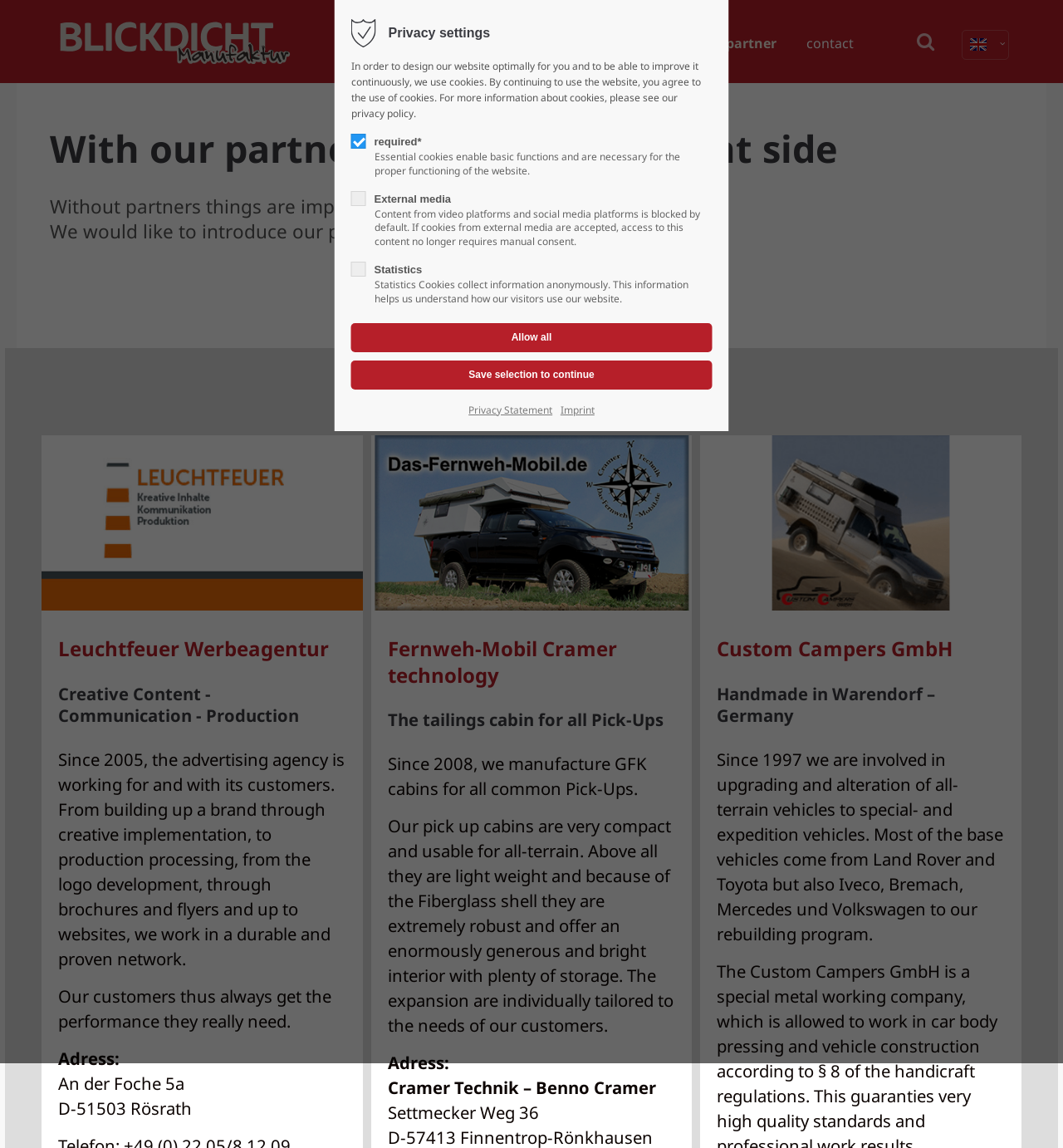Show the bounding box coordinates of the region that should be clicked to follow the instruction: "view the privacy statement."

[0.441, 0.35, 0.52, 0.364]